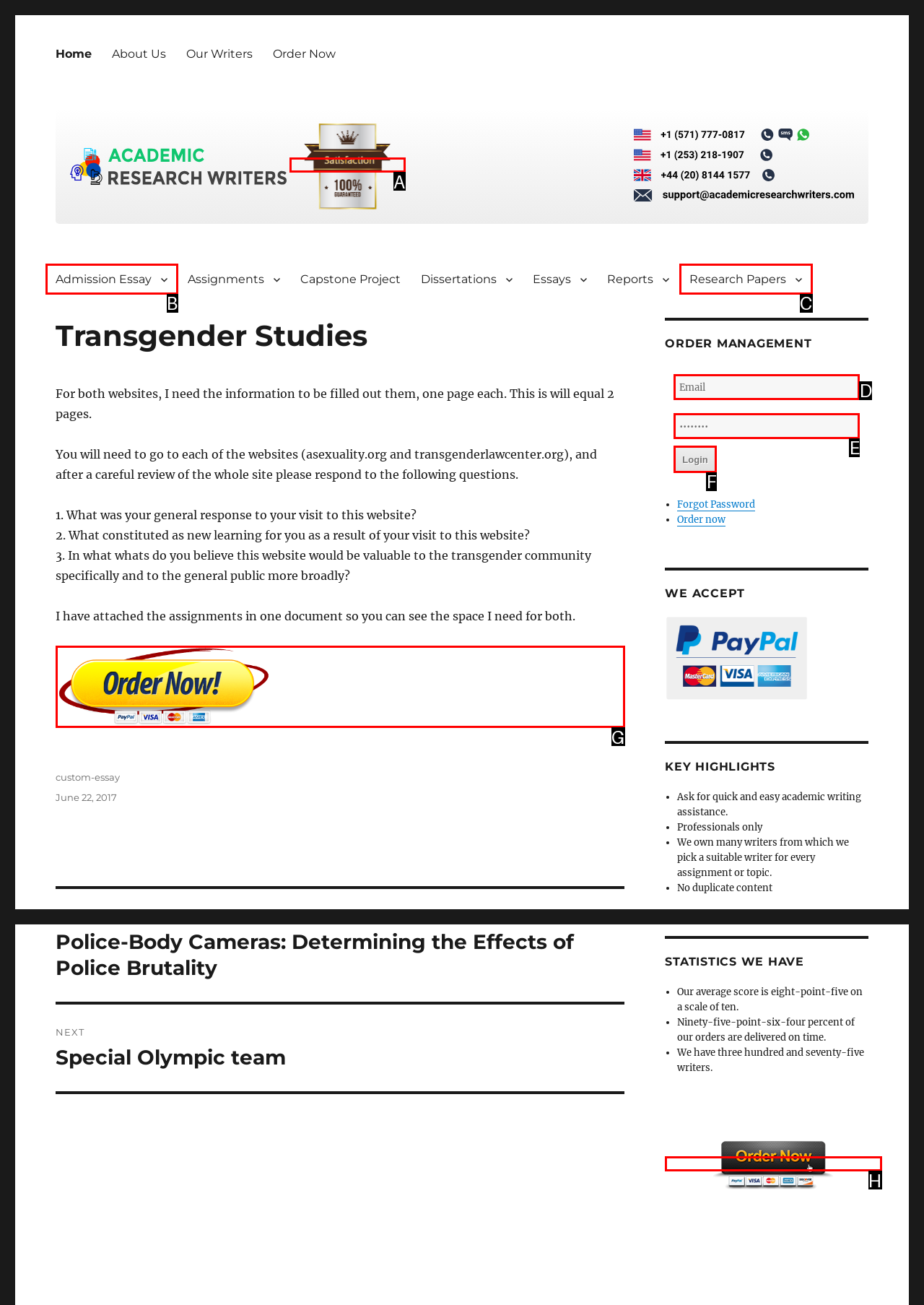From the given choices, indicate the option that best matches: input value="Email" name="emailx" value="Email"
State the letter of the chosen option directly.

D